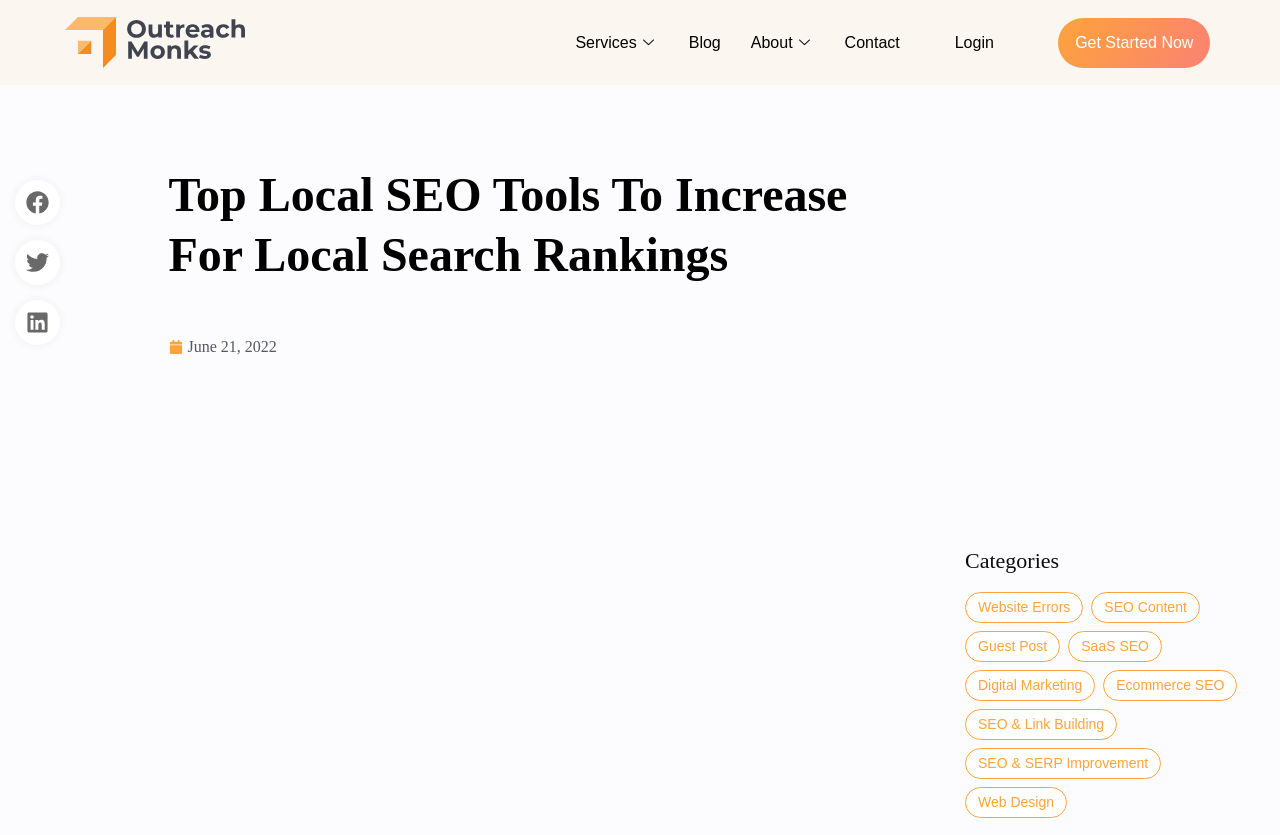How many links are there in the top navigation bar?
Please answer the question with a detailed response using the information from the screenshot.

I counted the number of links in the top navigation bar by looking at the links with the text 'Services', 'Blog', 'About', 'Contact', and 'Login'.